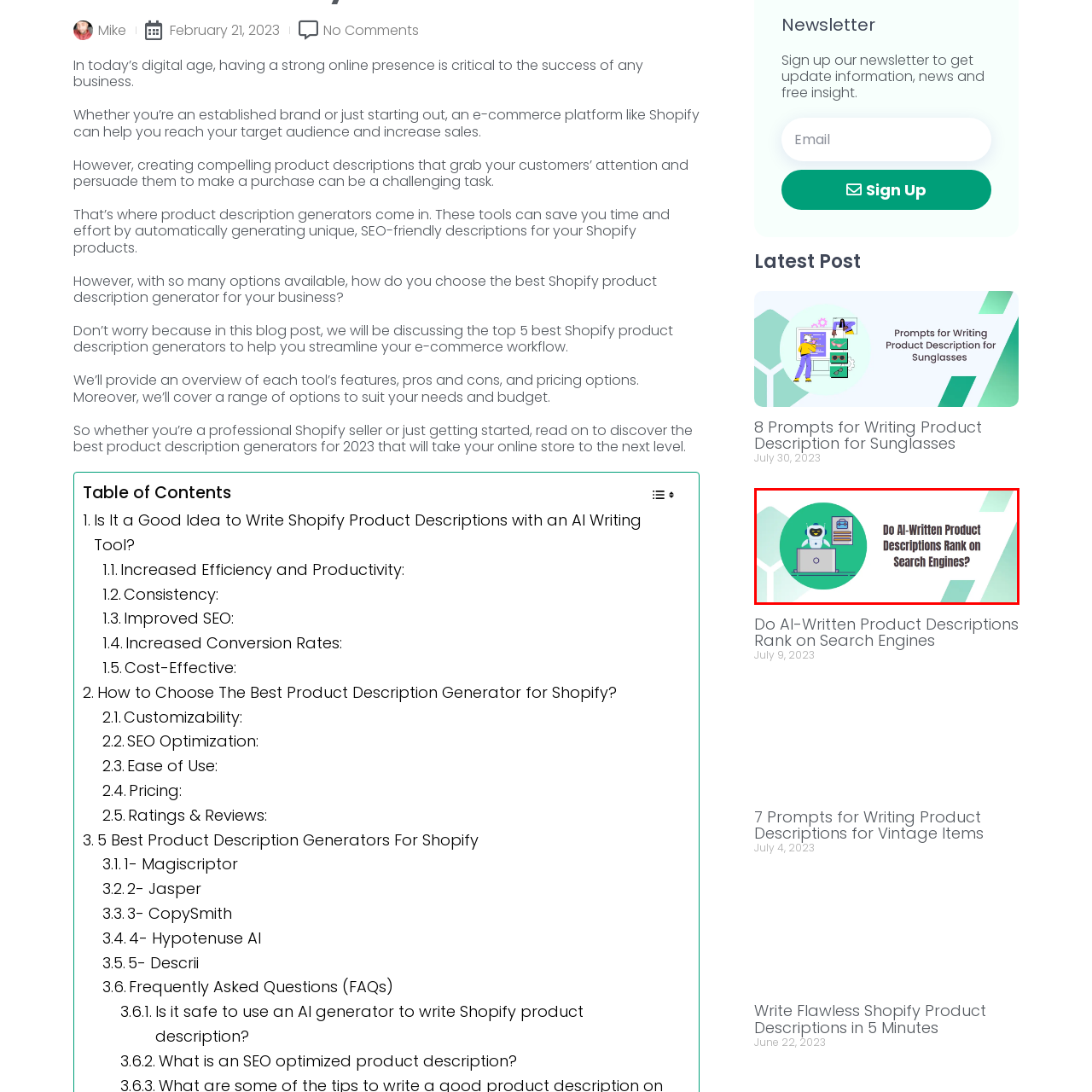What is the main concern addressed in the image?
Examine the visual content inside the red box and reply with a single word or brief phrase that best answers the question.

AI-generated content